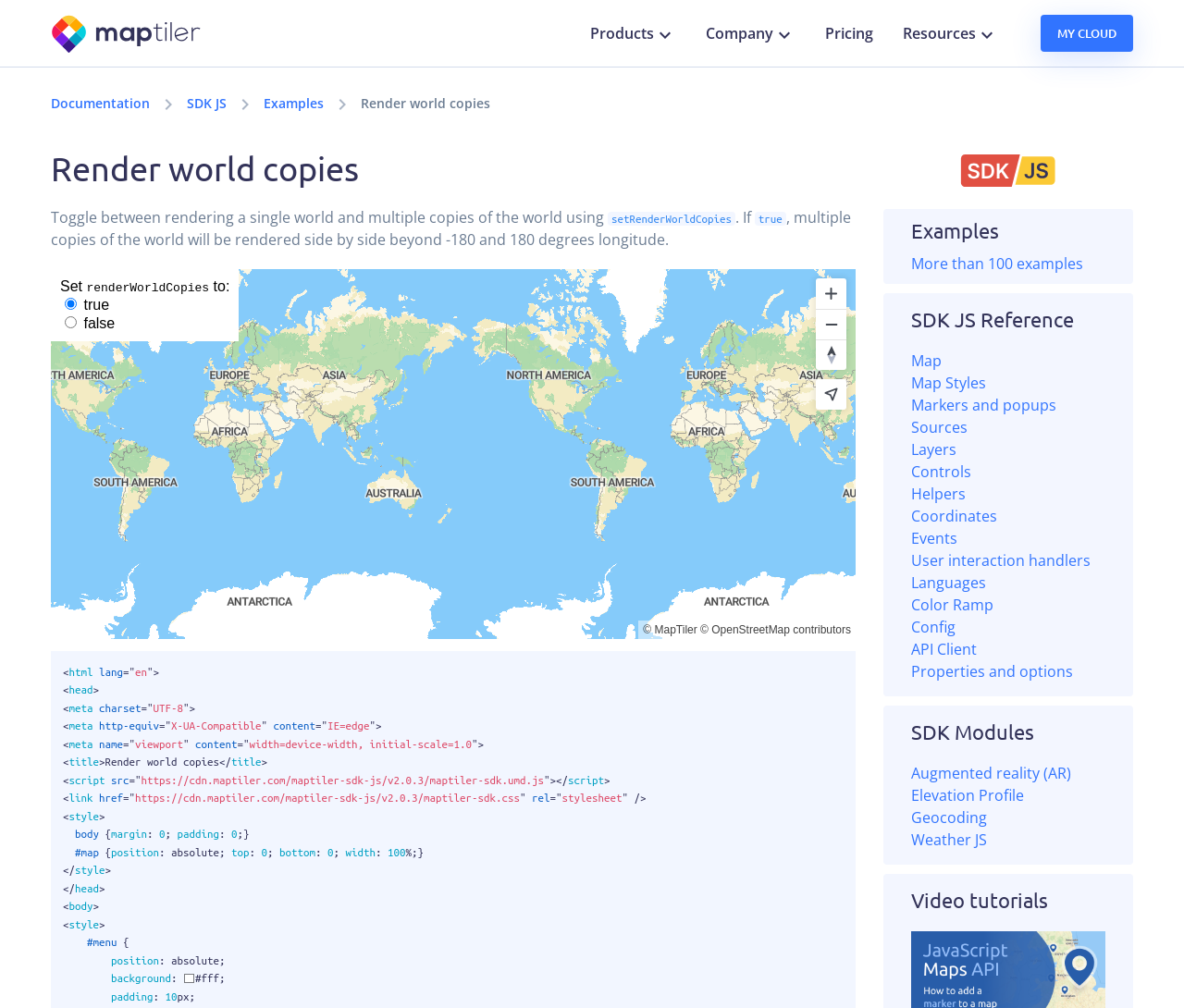Please indicate the bounding box coordinates of the element's region to be clicked to achieve the instruction: "Click on the 'setRenderWorldCopies' link". Provide the coordinates as four float numbers between 0 and 1, i.e., [left, top, right, bottom].

[0.513, 0.206, 0.621, 0.226]